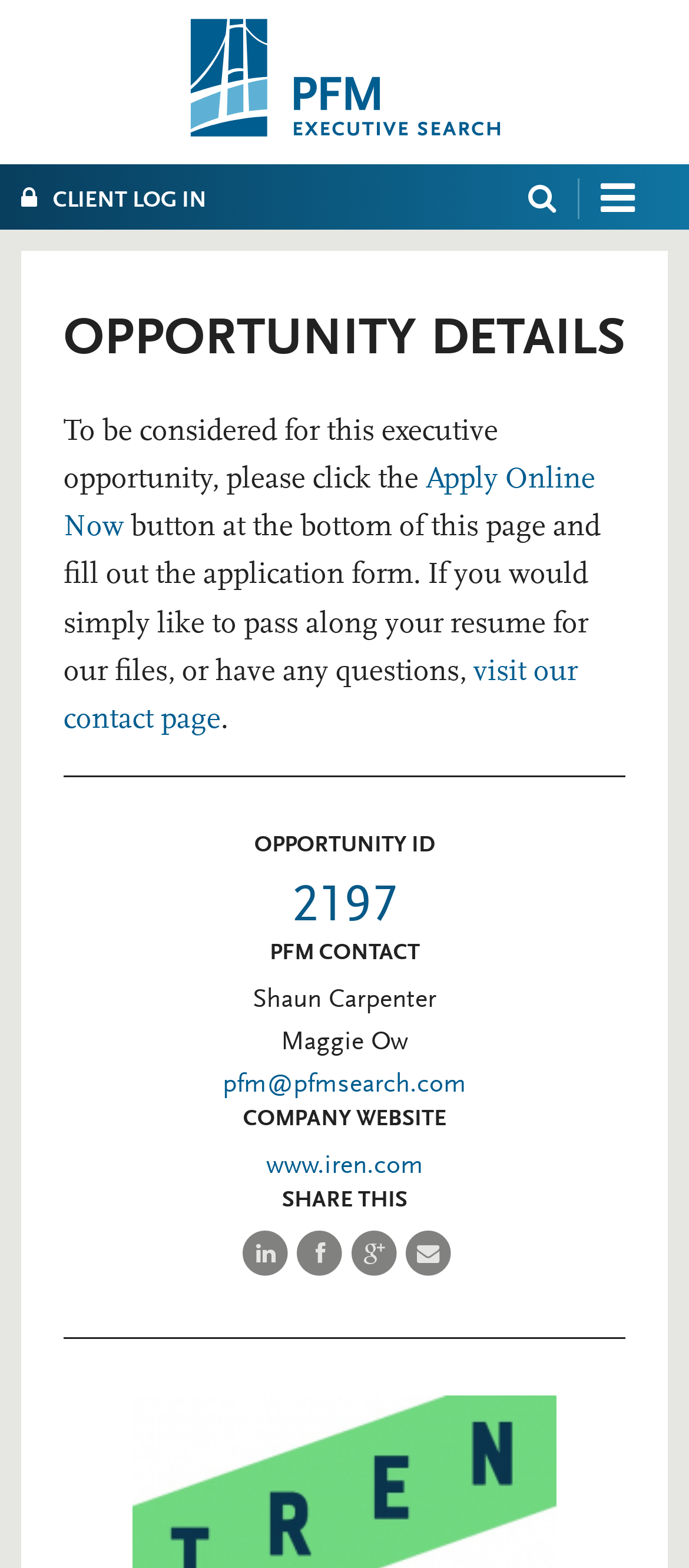Provide your answer to the question using just one word or phrase: How many social media links are provided to share this opportunity?

4